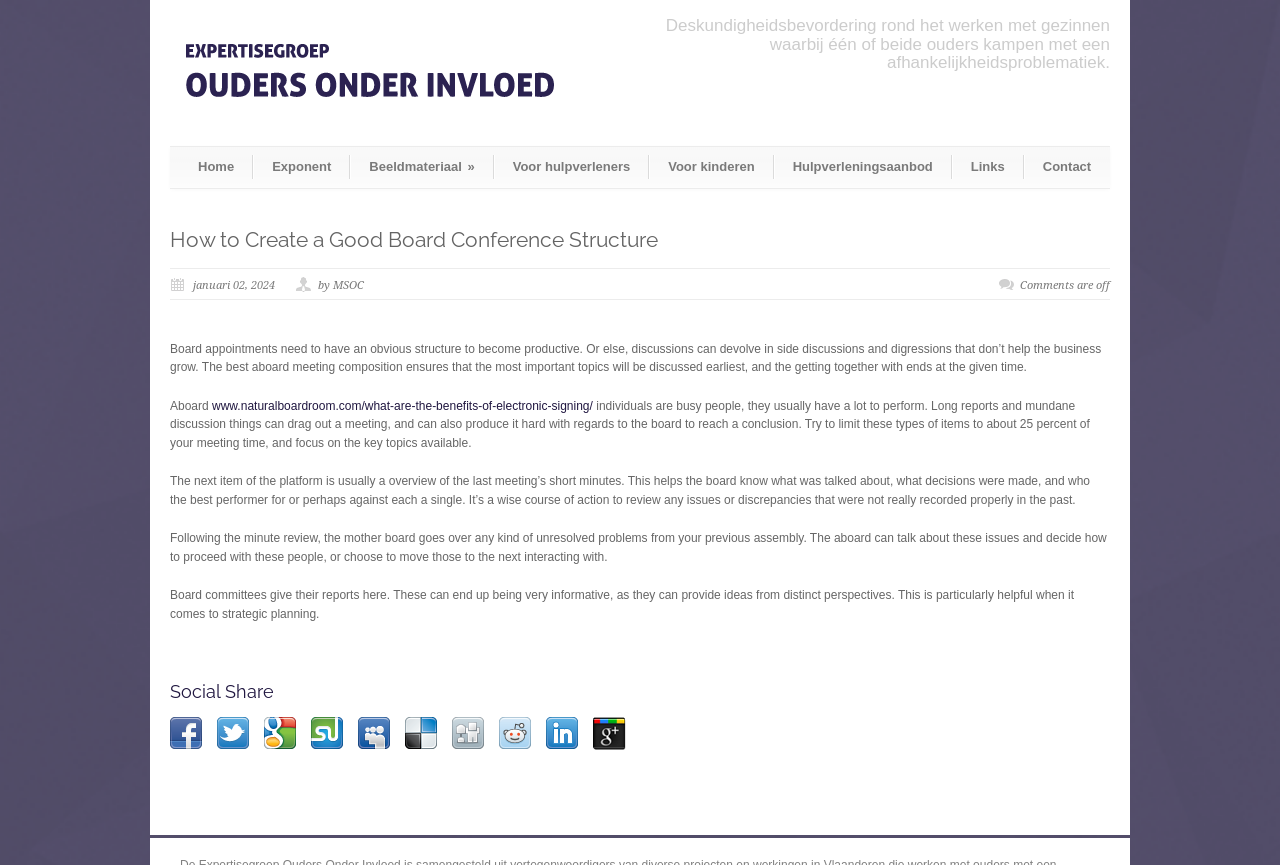Could you identify the text that serves as the heading for this webpage?

How to Create a Good Board Conference Structure